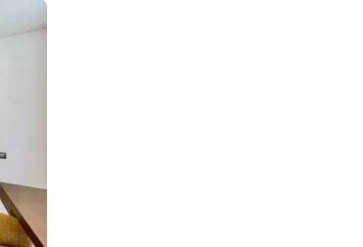Provide a thorough and detailed caption for the image.

This image features an elegant and modern interior setting, possibly a dining area or meeting space. The wooden table dominates the foreground, showcasing a sleek design that emphasizes simplicity and functionality. Surrounding the table, there appears to be minimalistic seating, contributing to an open and airy atmosphere. The walls are adorned with light-colored paint, enhancing the sense of spaciousness and brightness in the room. This environment reflects contemporary aesthetics, ideal for both social gatherings and professional meetings, providing a serene backdrop for conversations and interactions.